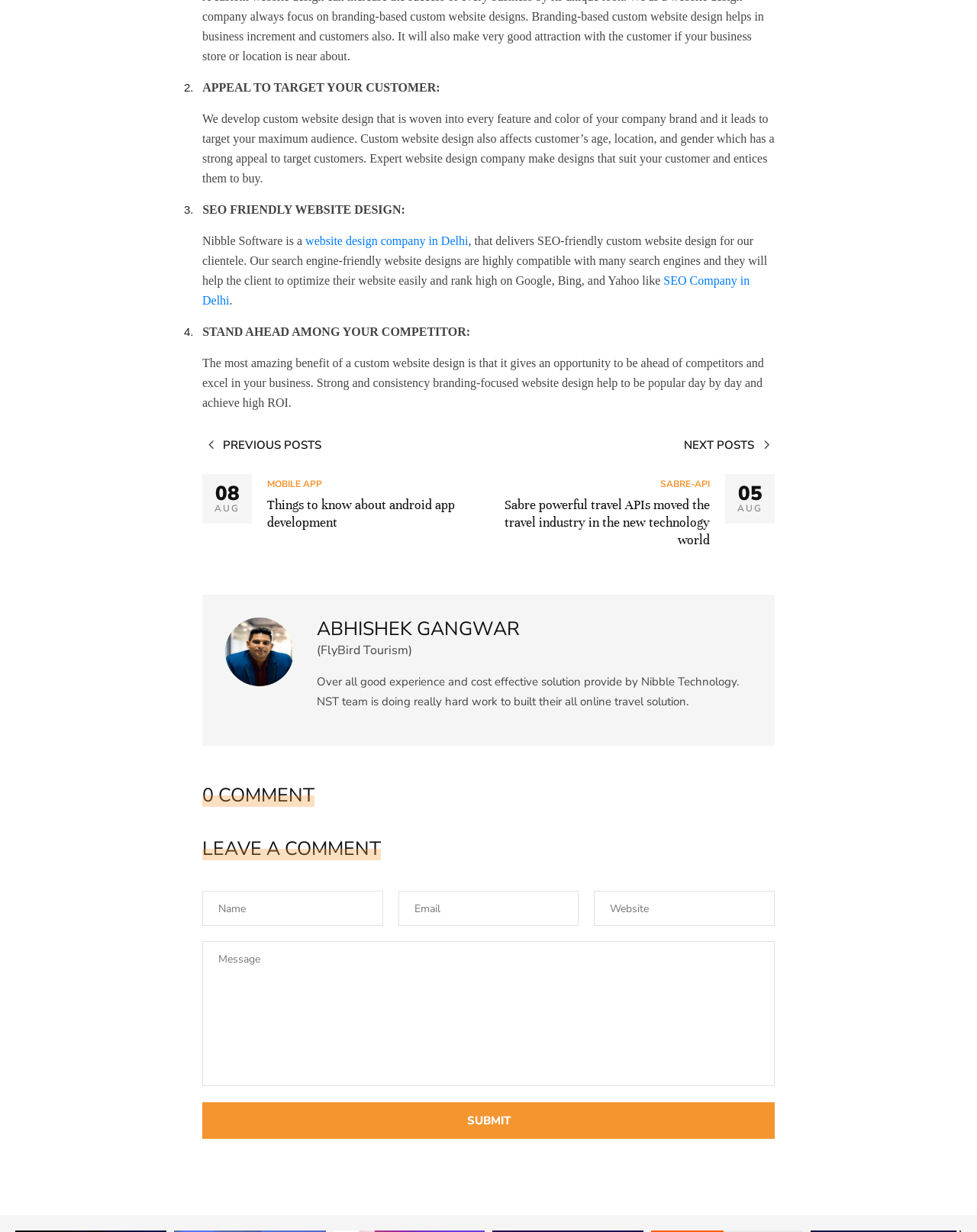Identify the bounding box coordinates of the clickable region to carry out the given instruction: "Click on the link to read about things to know about android app development".

[0.207, 0.351, 0.488, 0.431]